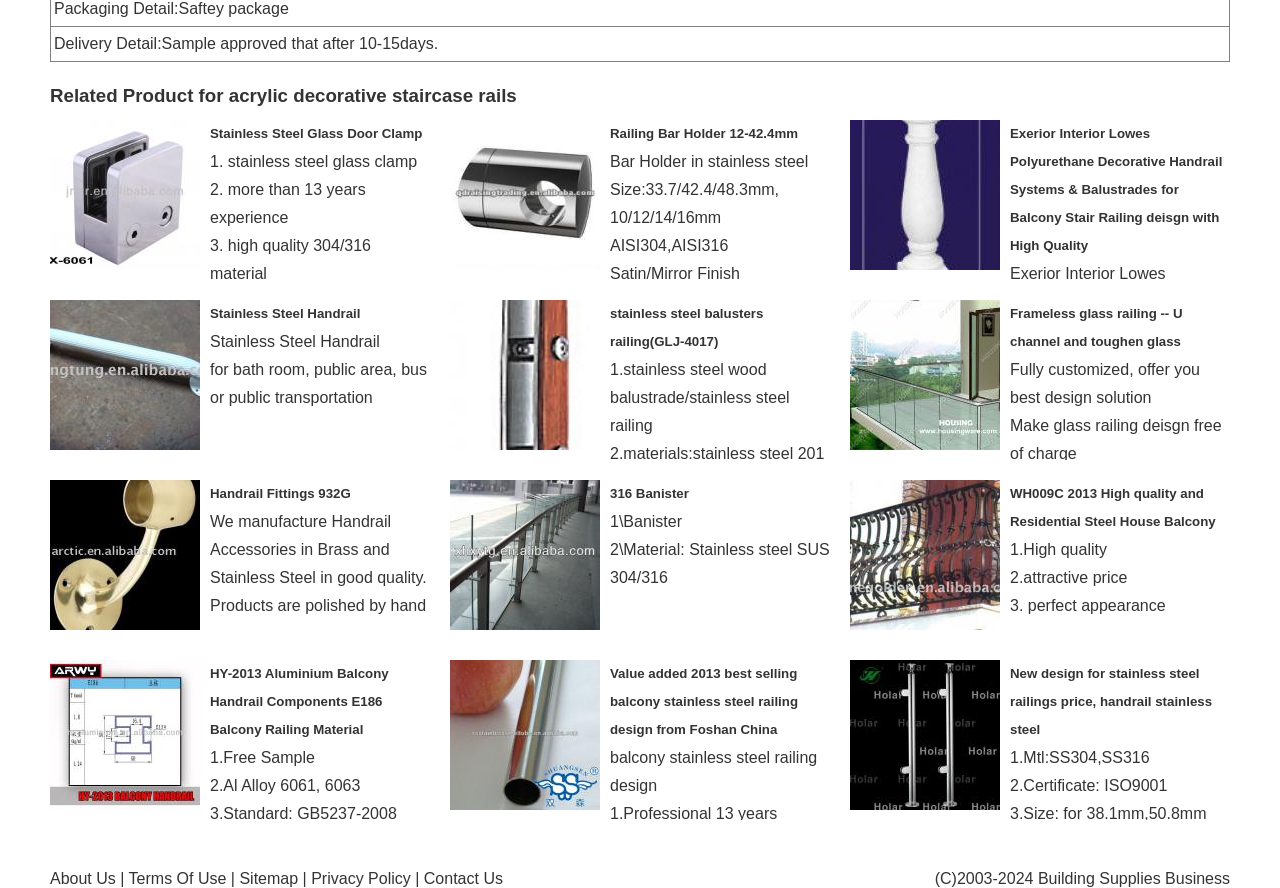What is the design focus of the 'Value added 2013 best selling balcony stainless steel railing design from Foshan China' product?
Can you provide an in-depth and detailed response to the question?

Based on the webpage content, the product description mentions 'best selling balcony stainless steel railing design', which indicates that the design focus of this product is on balcony stainless steel railing design.